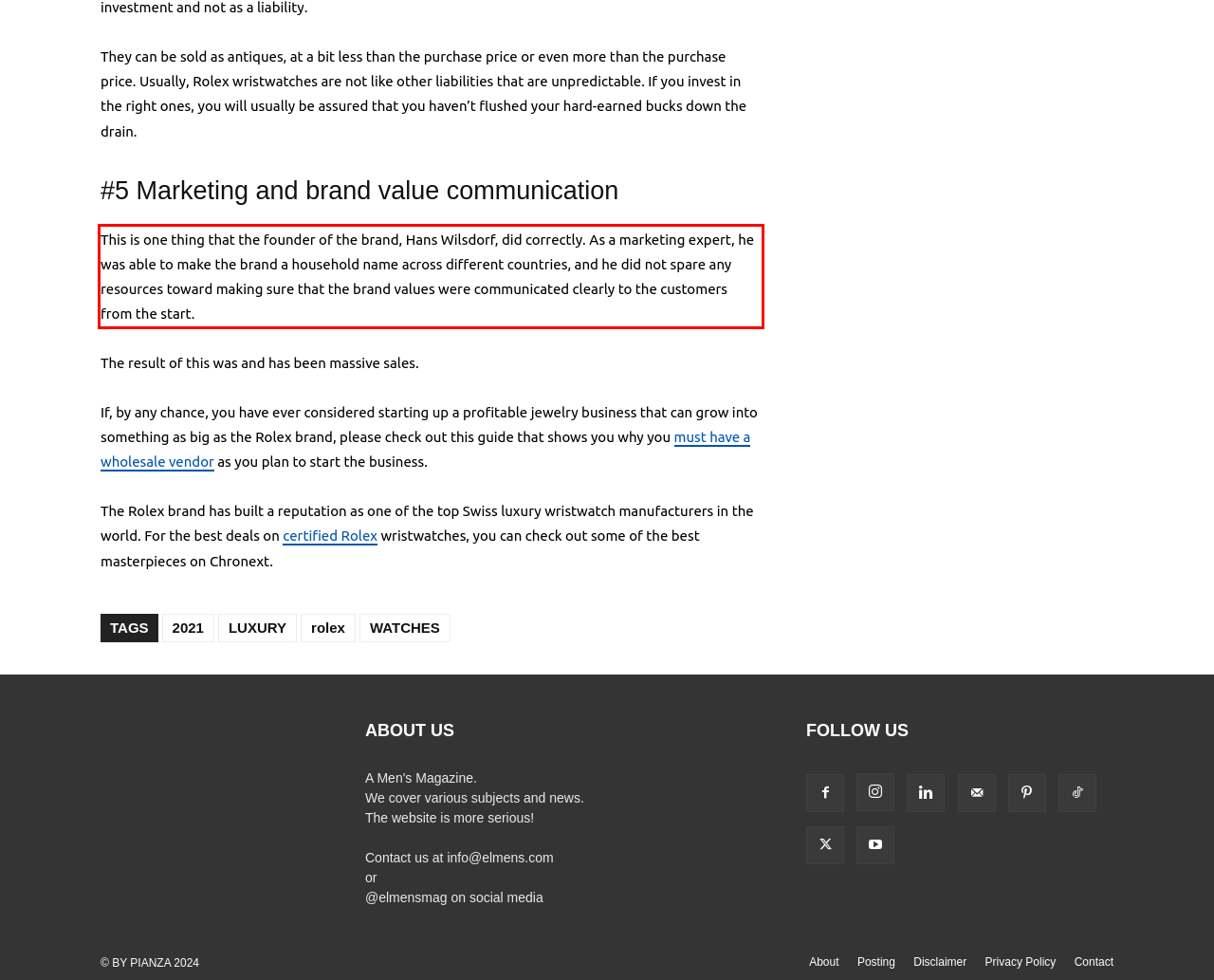You have a webpage screenshot with a red rectangle surrounding a UI element. Extract the text content from within this red bounding box.

This is one thing that the founder of the brand, Hans Wilsdorf, did correctly. As a marketing expert, he was able to make the brand a household name across different countries, and he did not spare any resources toward making sure that the brand values were communicated clearly to the customers from the start.